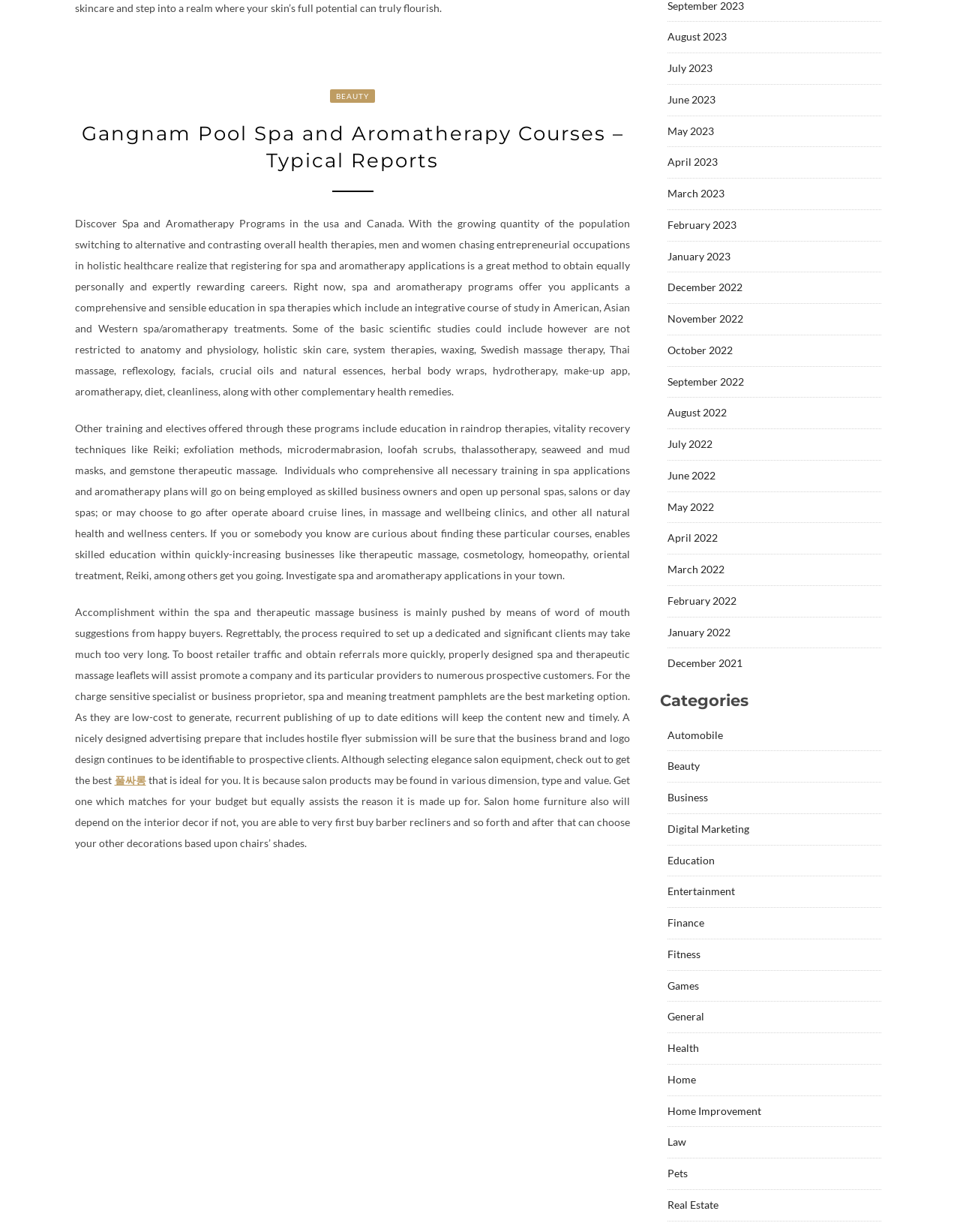Can you provide the bounding box coordinates for the element that should be clicked to implement the instruction: "Click on the 'BEAUTY' link"?

[0.344, 0.072, 0.391, 0.083]